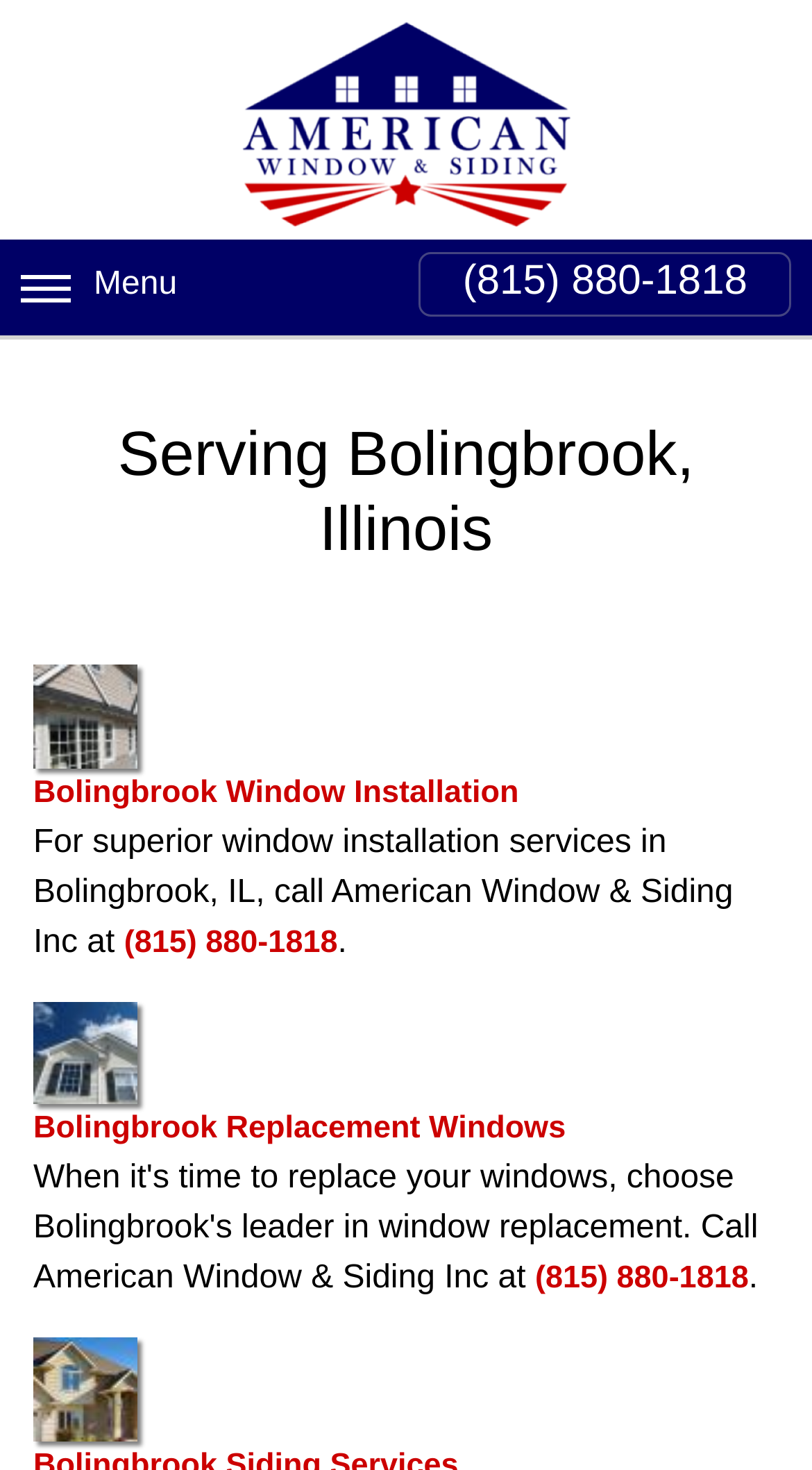What is the location of American Window & Siding Inc?
Refer to the screenshot and answer in one word or phrase.

Bolingbrook, Illinois